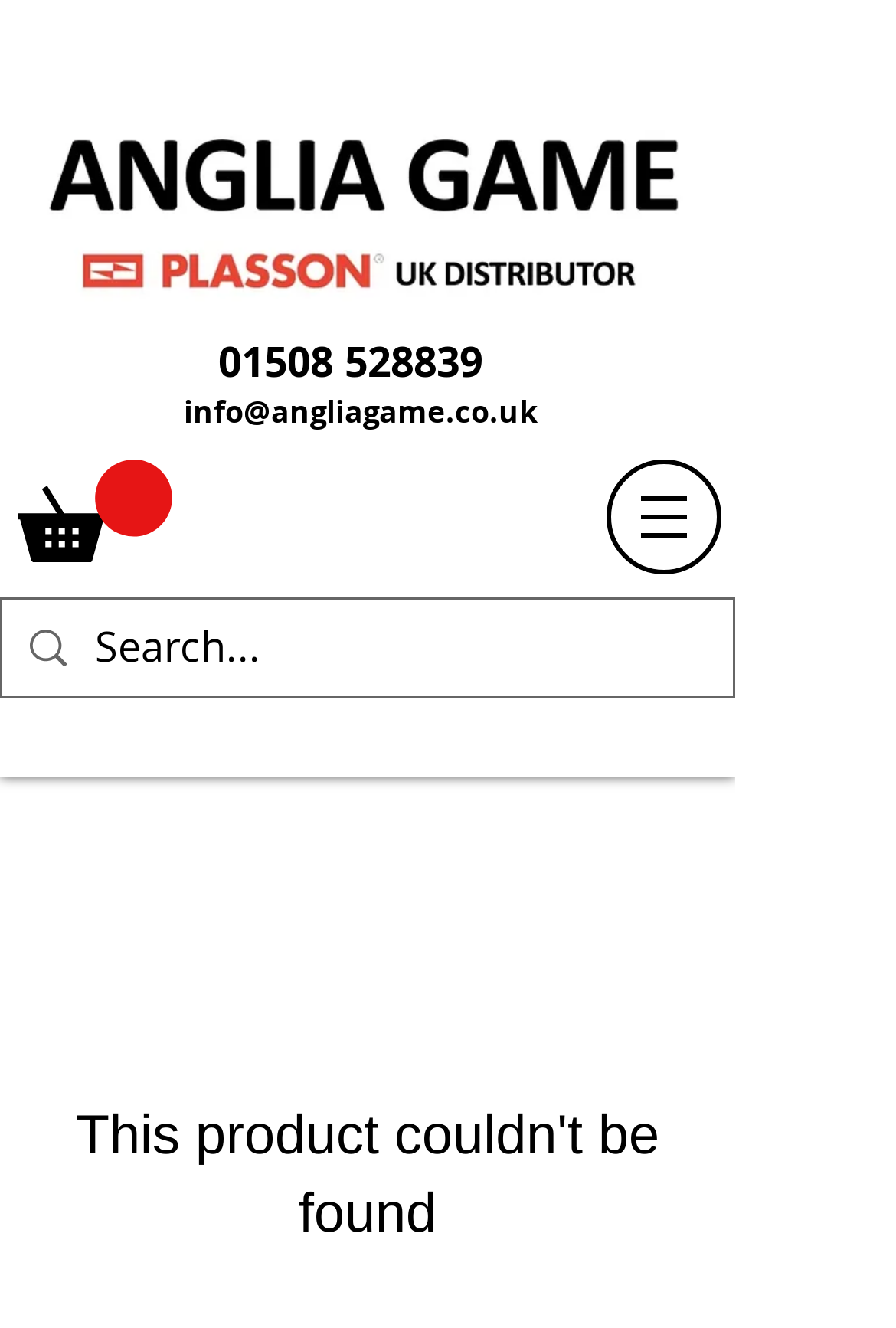Is there a navigation menu on the page?
Please provide a detailed and thorough answer to the question.

I found a navigation menu on the page by looking at the elements with the 'navigation' role, and I saw a button with a popup menu.